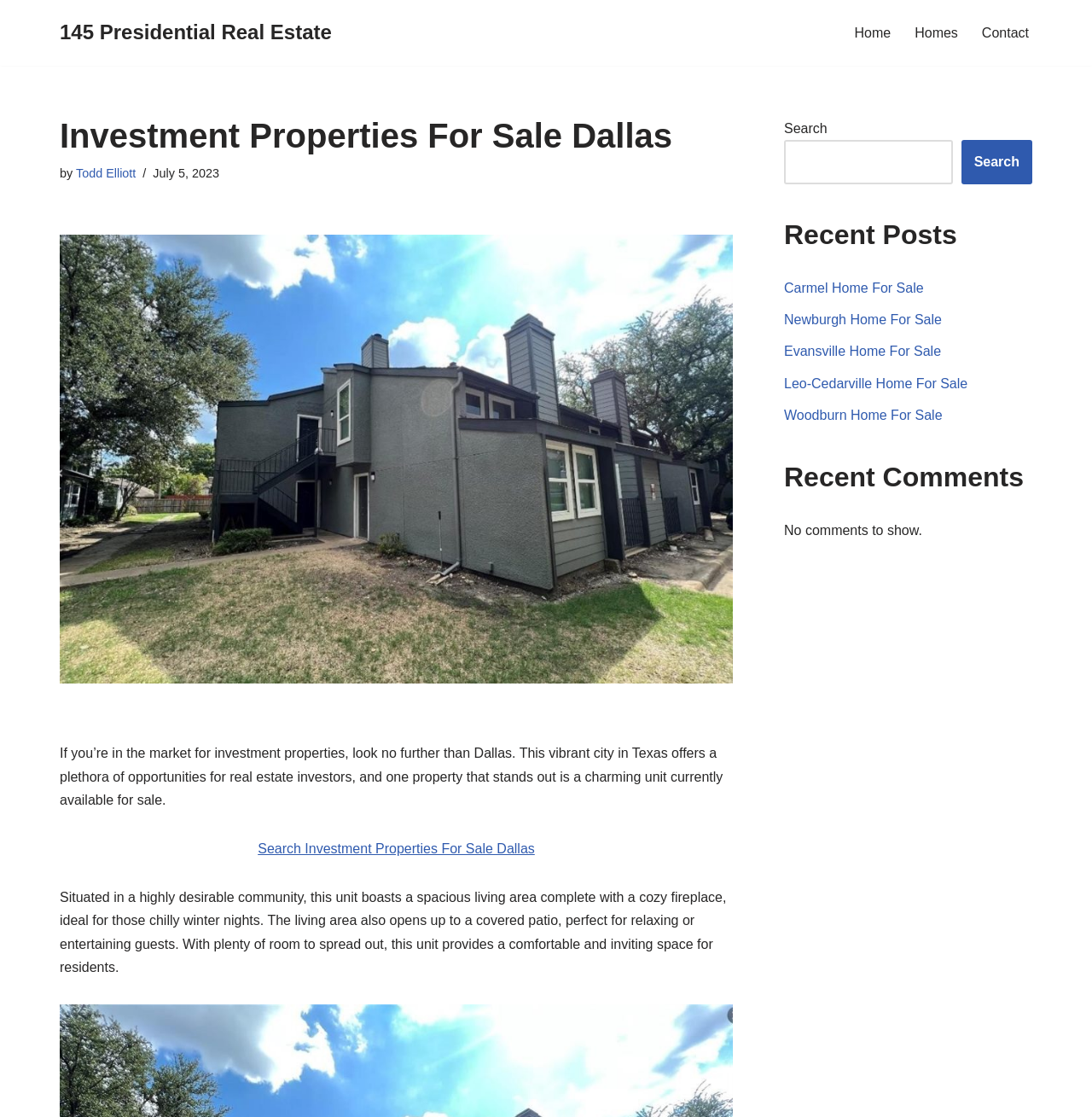How many recent posts are shown on the webpage?
Please answer the question with as much detail as possible using the screenshot.

The number of recent posts can be found by counting the links below the heading 'Recent Posts', which shows 5 links to different posts, including 'Carmel Home For Sale', 'Newburgh Home For Sale', and others.